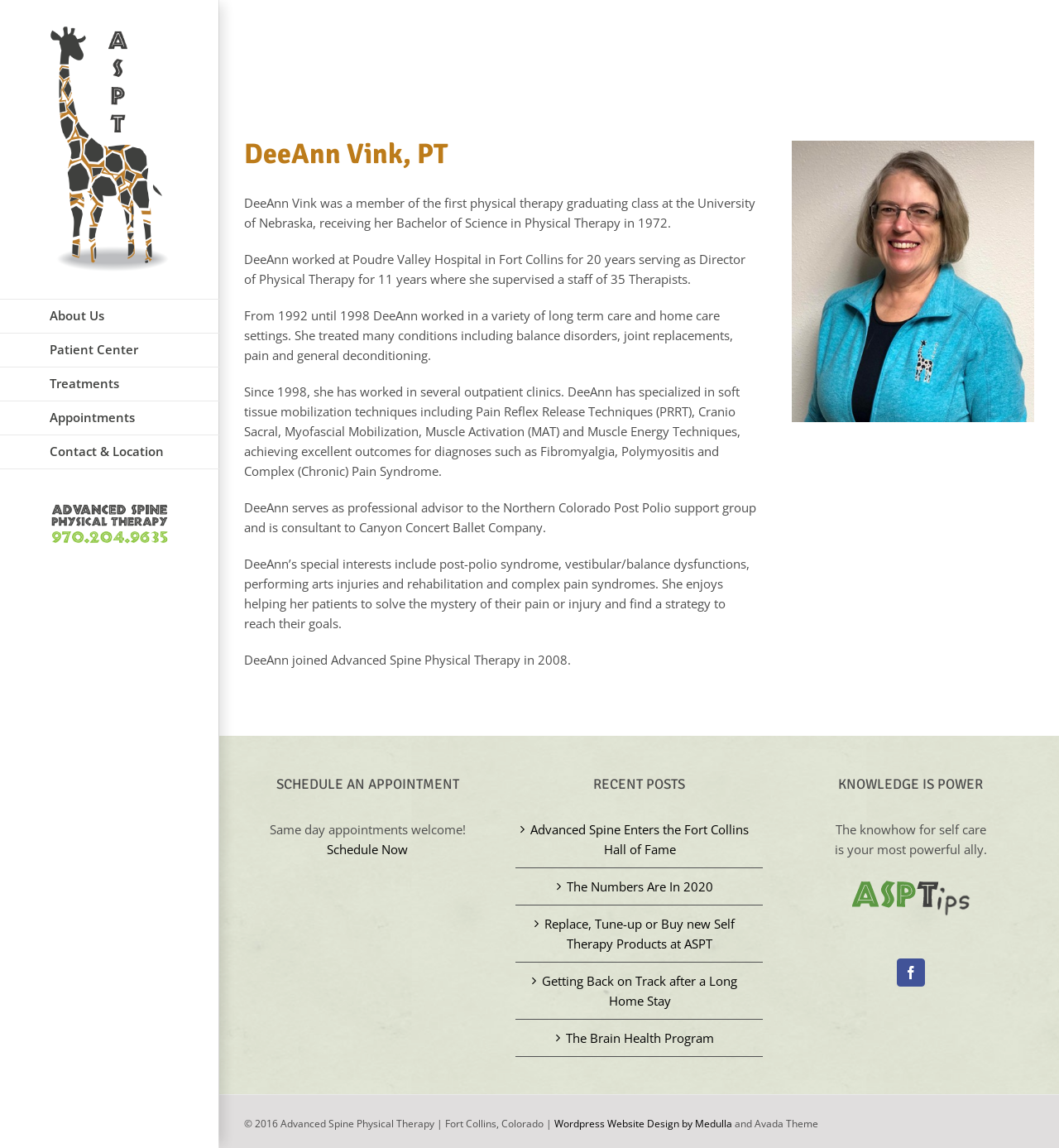Based on the visual content of the image, answer the question thoroughly: What is the name of the physical therapy clinic DeeAnn Vink joined in 2008?

The webpage content mentions that DeeAnn Vink joined Advanced Spine Physical Therapy in 2008, which is also the name of the clinic featured on the webpage.